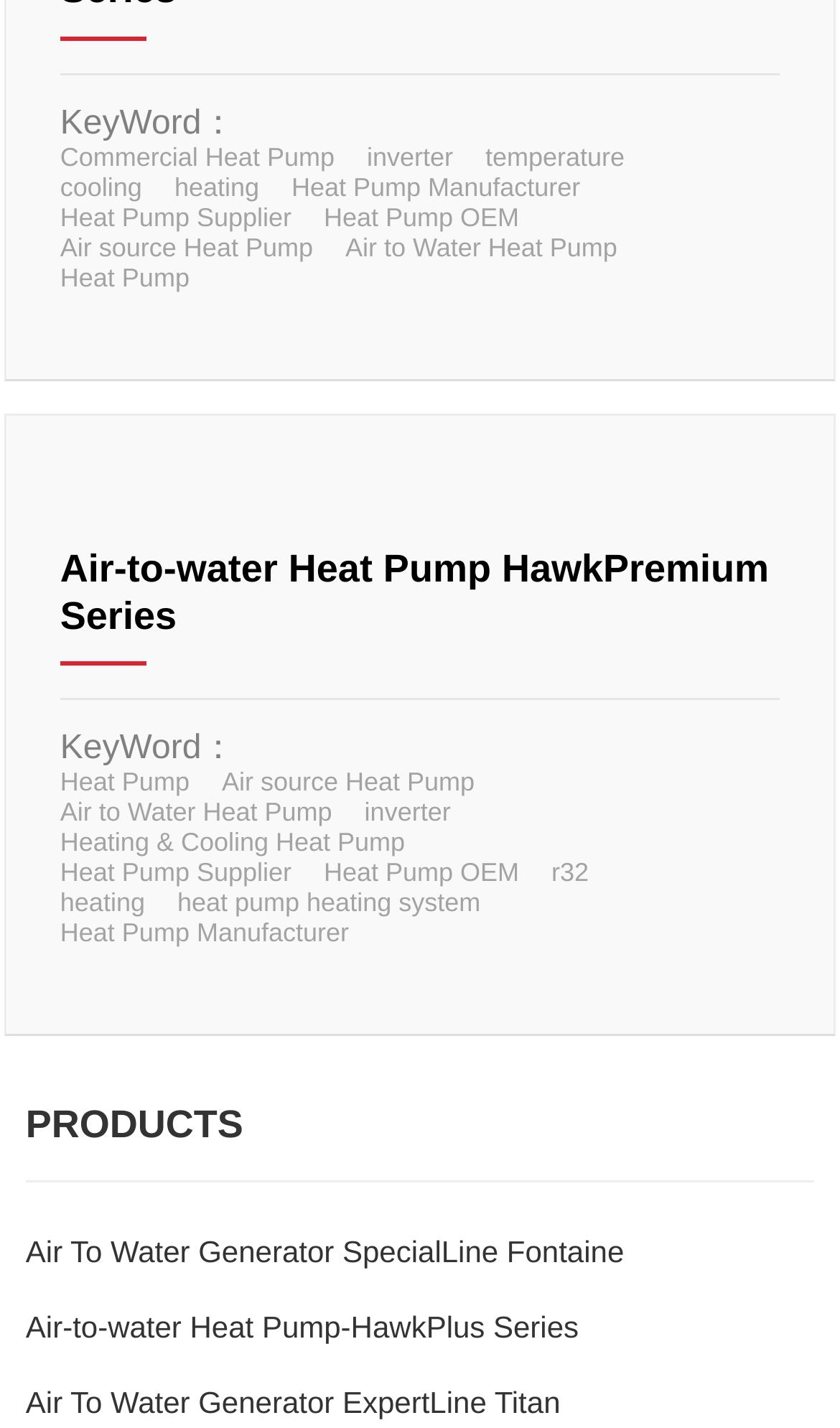Please indicate the bounding box coordinates of the element's region to be clicked to achieve the instruction: "View Air-to-water Heat Pump HawkPremium Series". Provide the coordinates as four float numbers between 0 and 1, i.e., [left, top, right, bottom].

[0.097, 0.334, 0.774, 0.358]